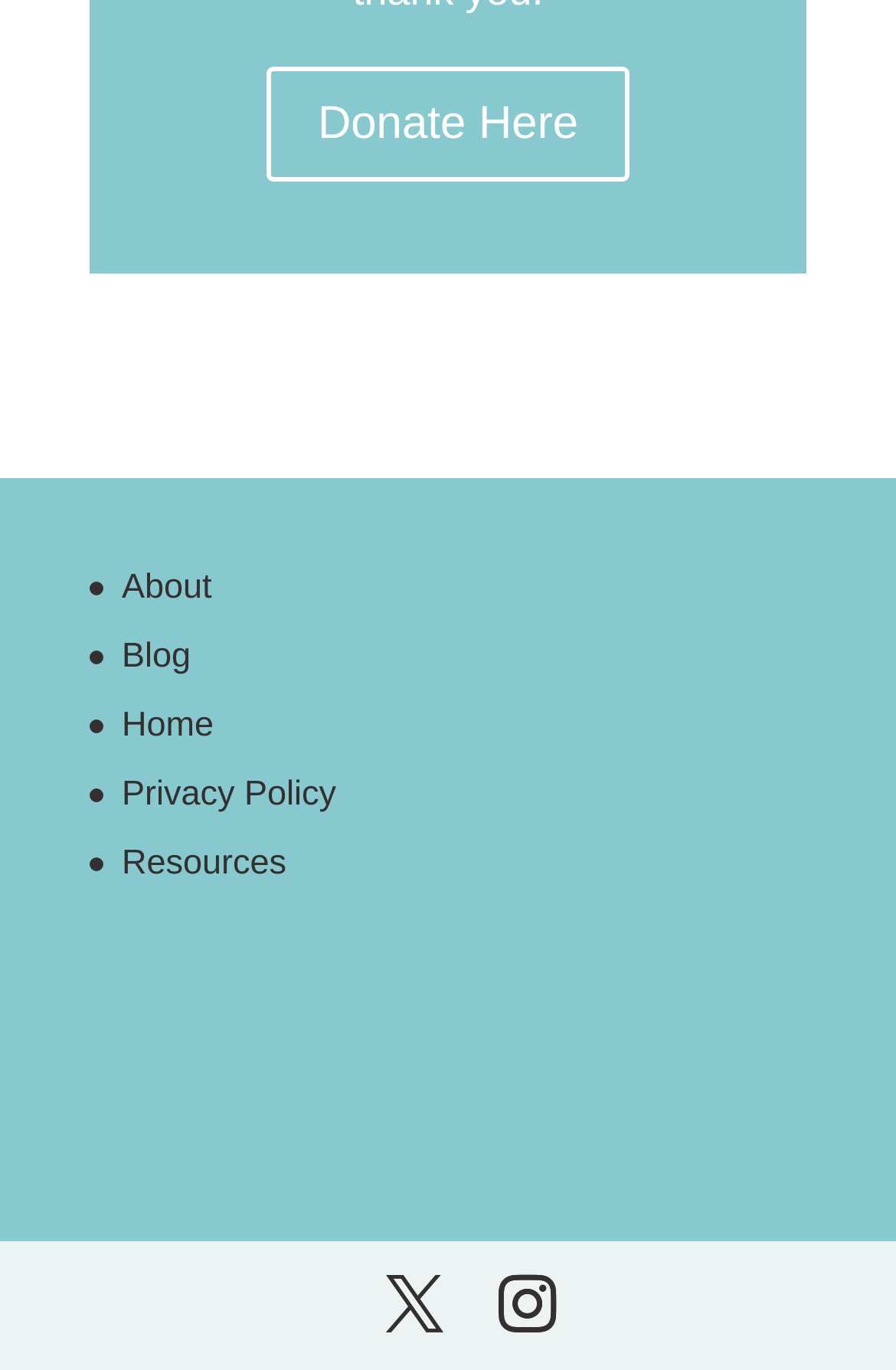Use one word or a short phrase to answer the question provided: 
What is the text of the top-right link?

Donate Here 5